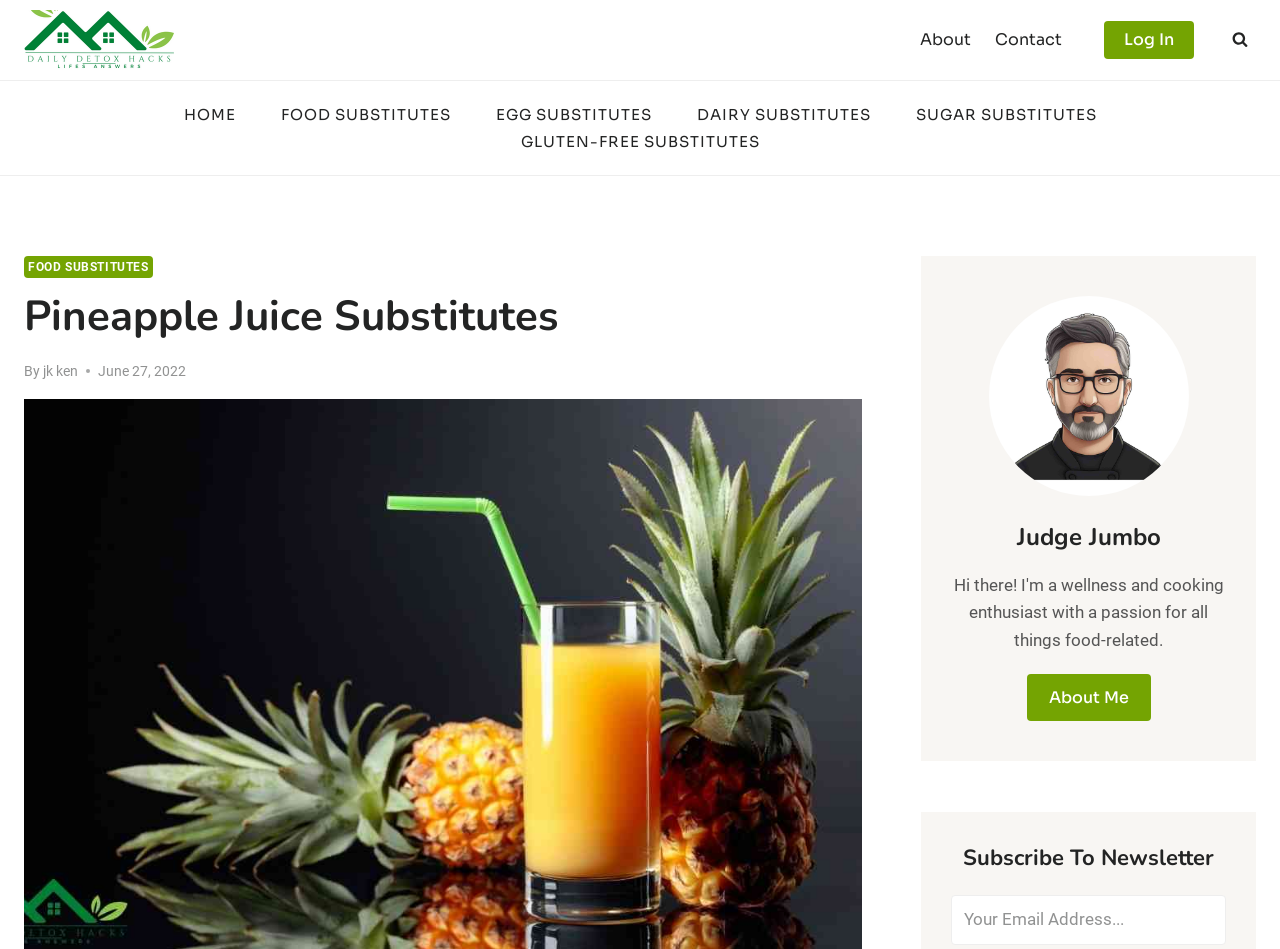Answer the question below with a single word or a brief phrase: 
What is the name of the website's author?

Judge Jumbo